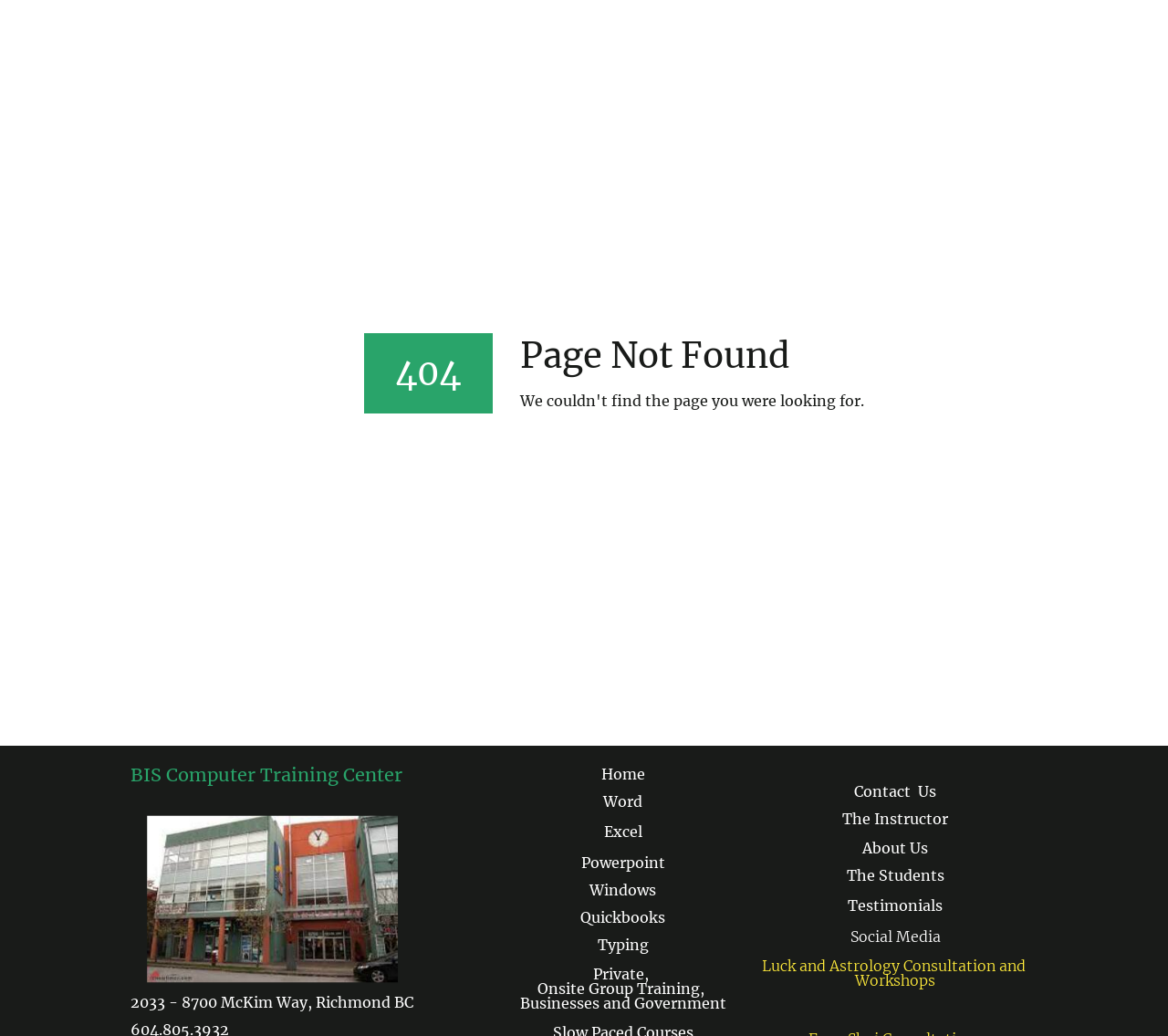Please identify the bounding box coordinates of the element's region that needs to be clicked to fulfill the following instruction: "Click on 'The Farm'". The bounding box coordinates should consist of four float numbers between 0 and 1, i.e., [left, top, right, bottom].

None